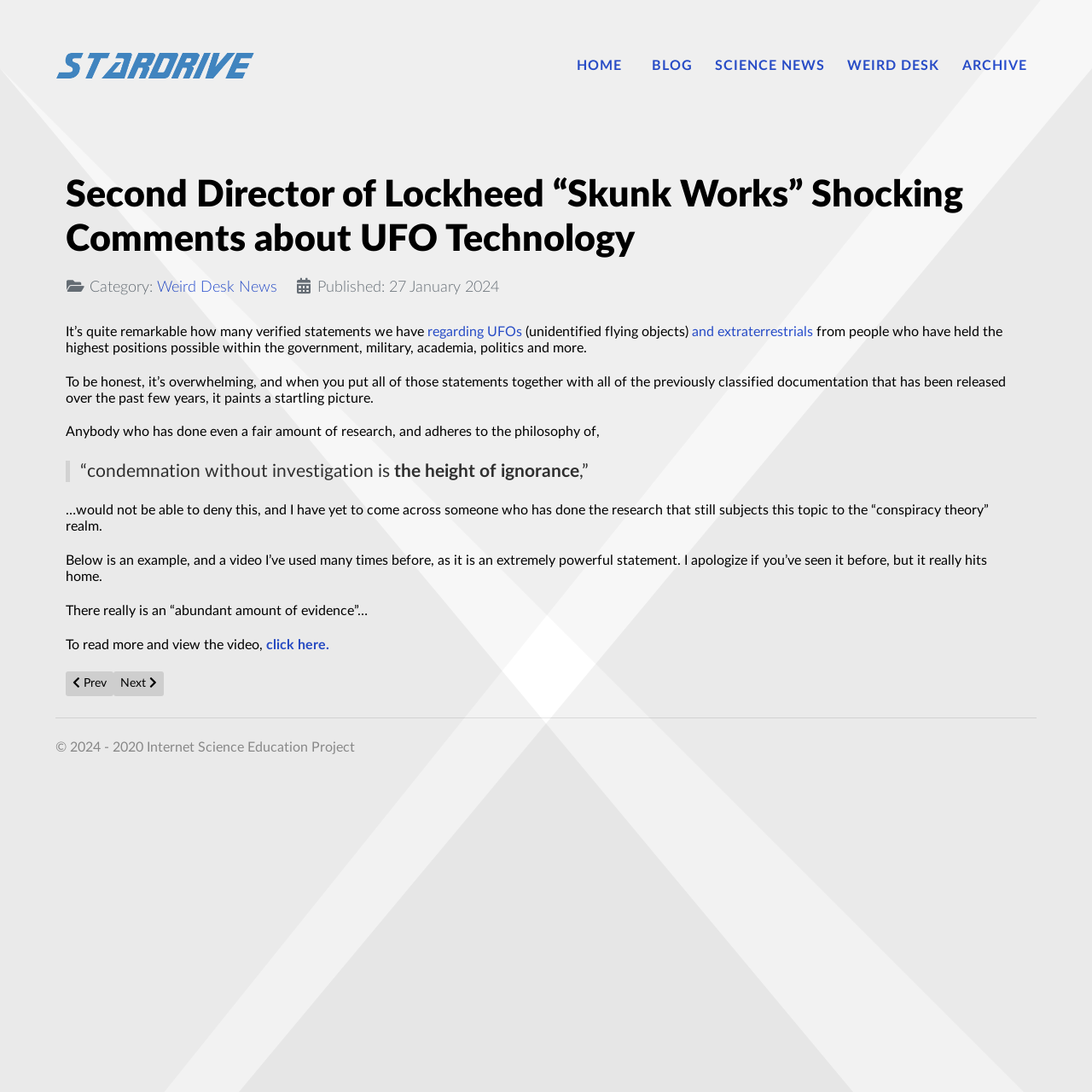Please determine the bounding box coordinates of the element to click on in order to accomplish the following task: "Read the article about UFO technology". Ensure the coordinates are four float numbers ranging from 0 to 1, i.e., [left, top, right, bottom].

[0.06, 0.159, 0.94, 0.24]